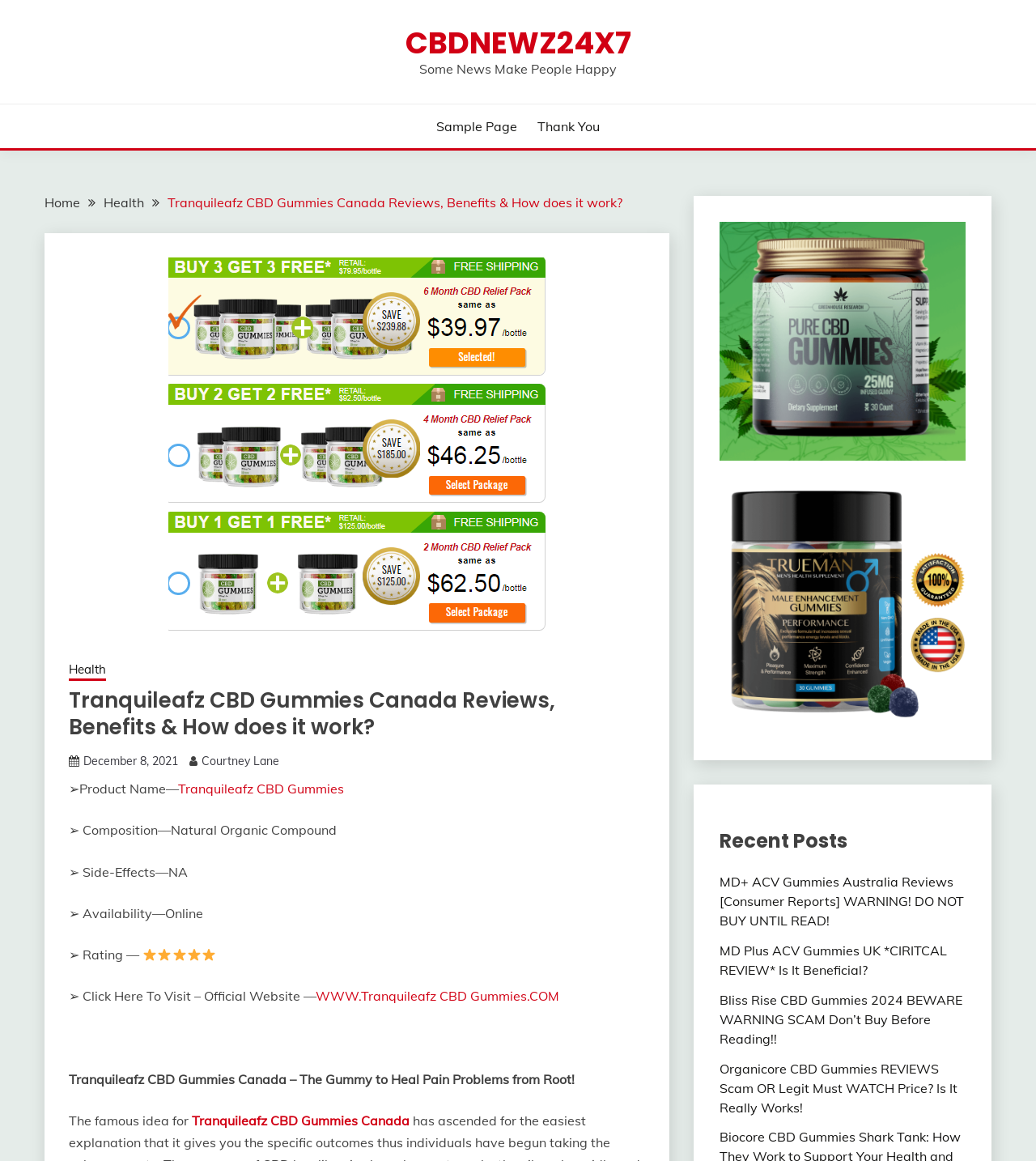Where can the product be purchased?
Answer the question with as much detail as possible.

I found the answer by looking at the static text '➢ Availability—Online' which indicates that the product can be purchased online.